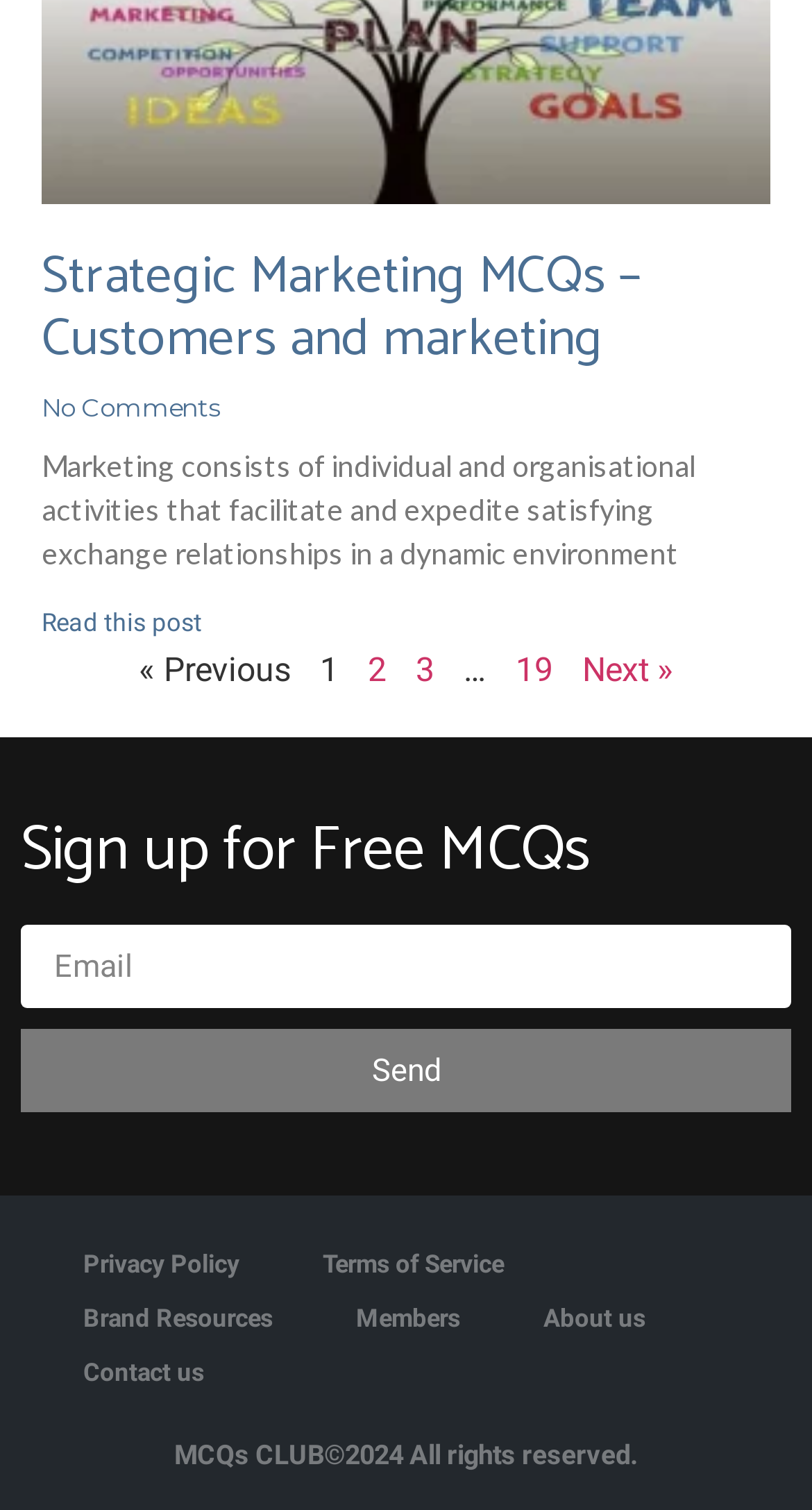Please identify the coordinates of the bounding box for the clickable region that will accomplish this instruction: "Click on the 'Strategic Marketing MCQs – Customers and marketing' link".

[0.051, 0.154, 0.79, 0.253]